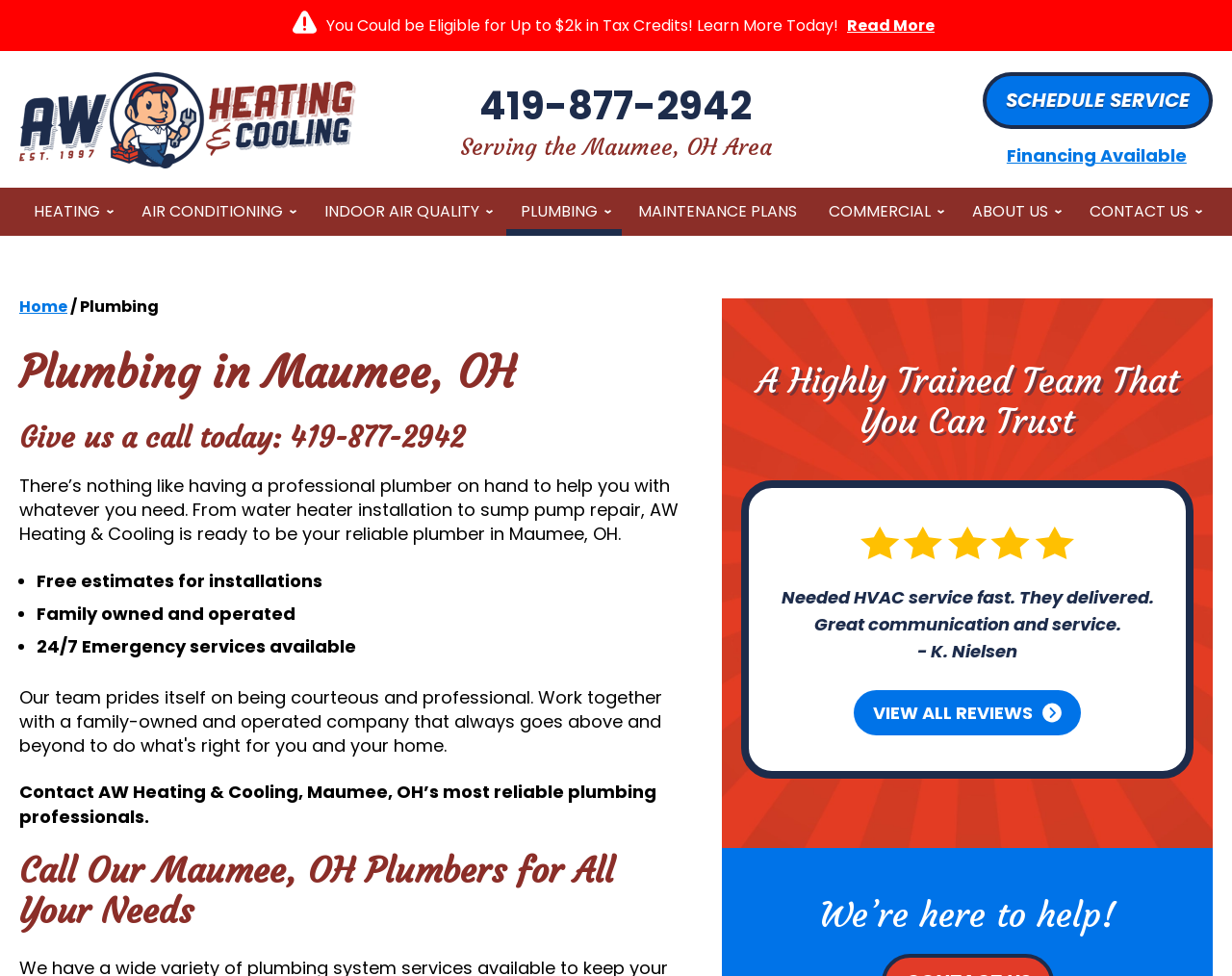What is the benefit of using this plumbing service?
Please look at the screenshot and answer using one word or phrase.

24/7 Emergency services available